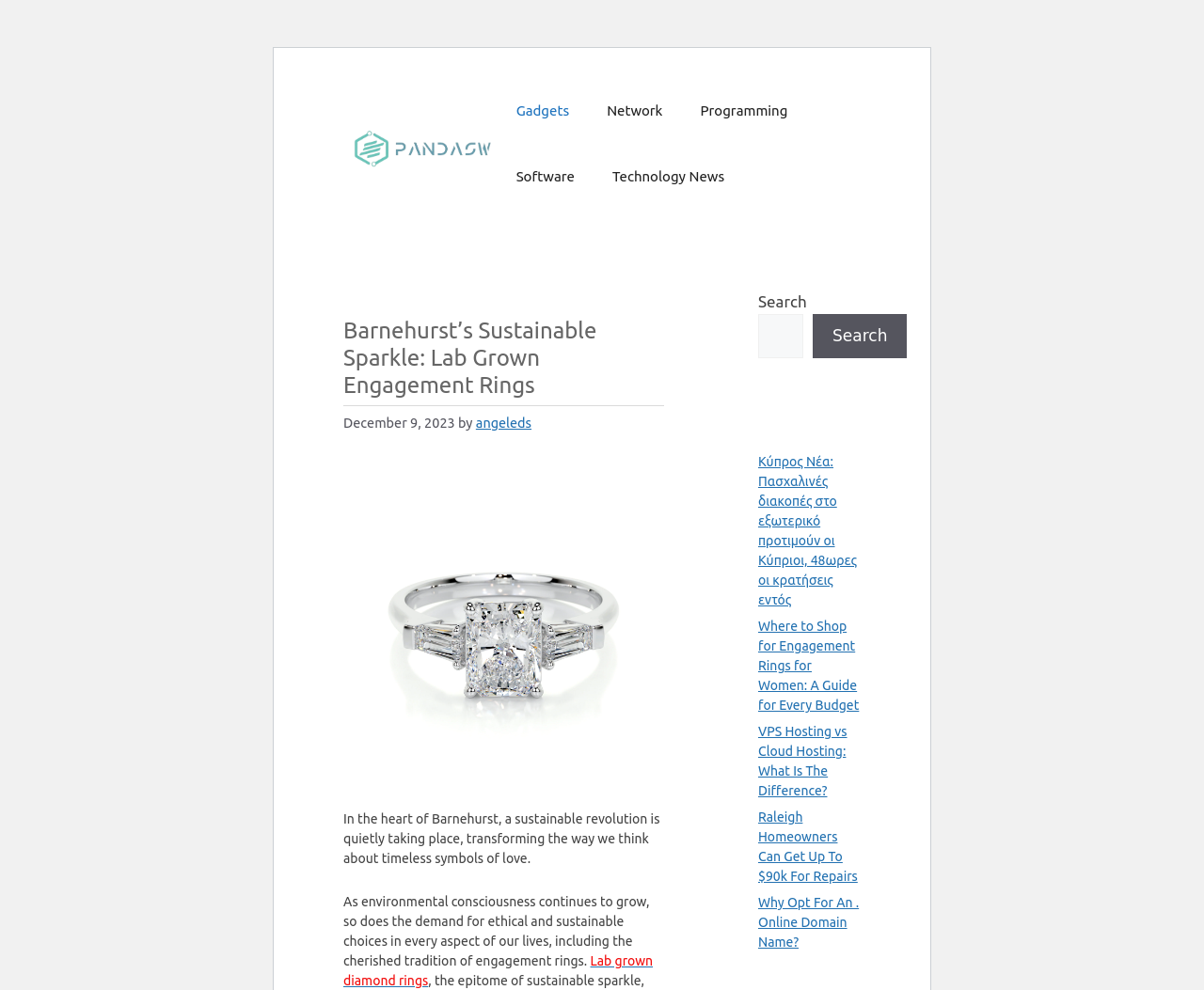Ascertain the bounding box coordinates for the UI element detailed here: "Lab grown diamond rings". The coordinates should be provided as [left, top, right, bottom] with each value being a float between 0 and 1.

[0.285, 0.963, 0.542, 0.998]